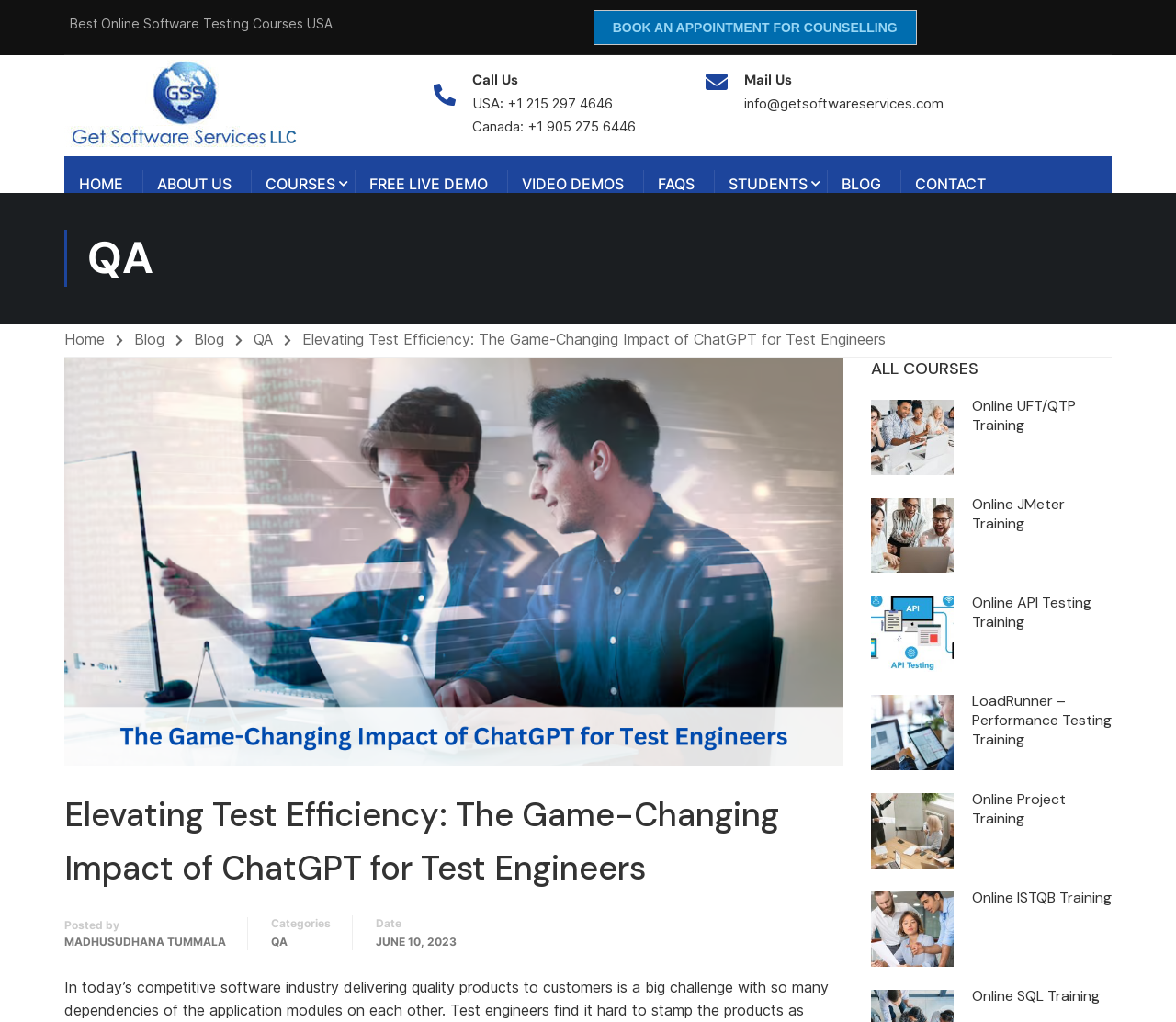Please identify the bounding box coordinates of the element I should click to complete this instruction: 'Get software services'. The coordinates should be given as four float numbers between 0 and 1, like this: [left, top, right, bottom].

[0.055, 0.058, 0.366, 0.144]